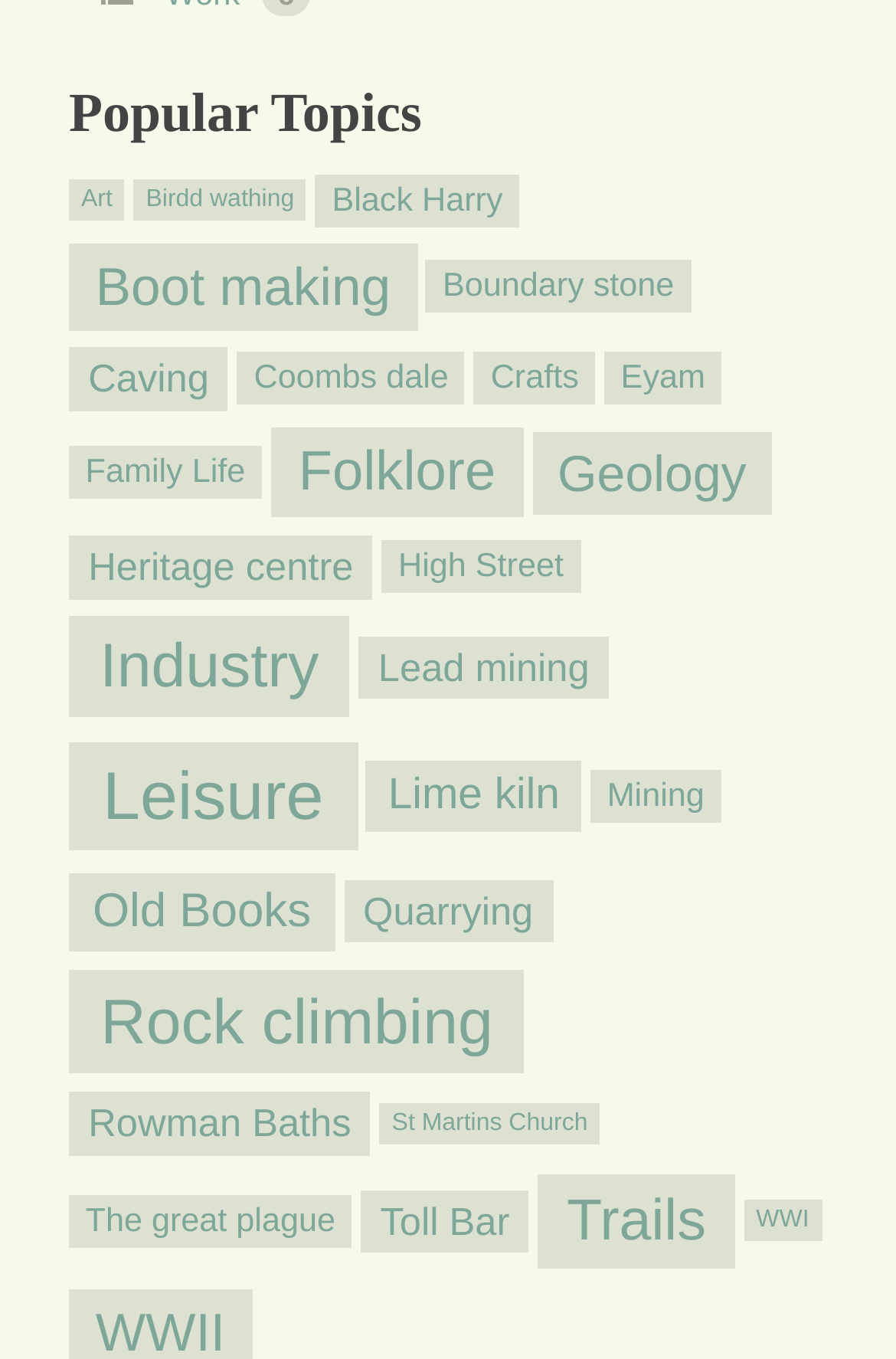Could you specify the bounding box coordinates for the clickable section to complete the following instruction: "View Rock climbing"?

[0.077, 0.713, 0.585, 0.789]